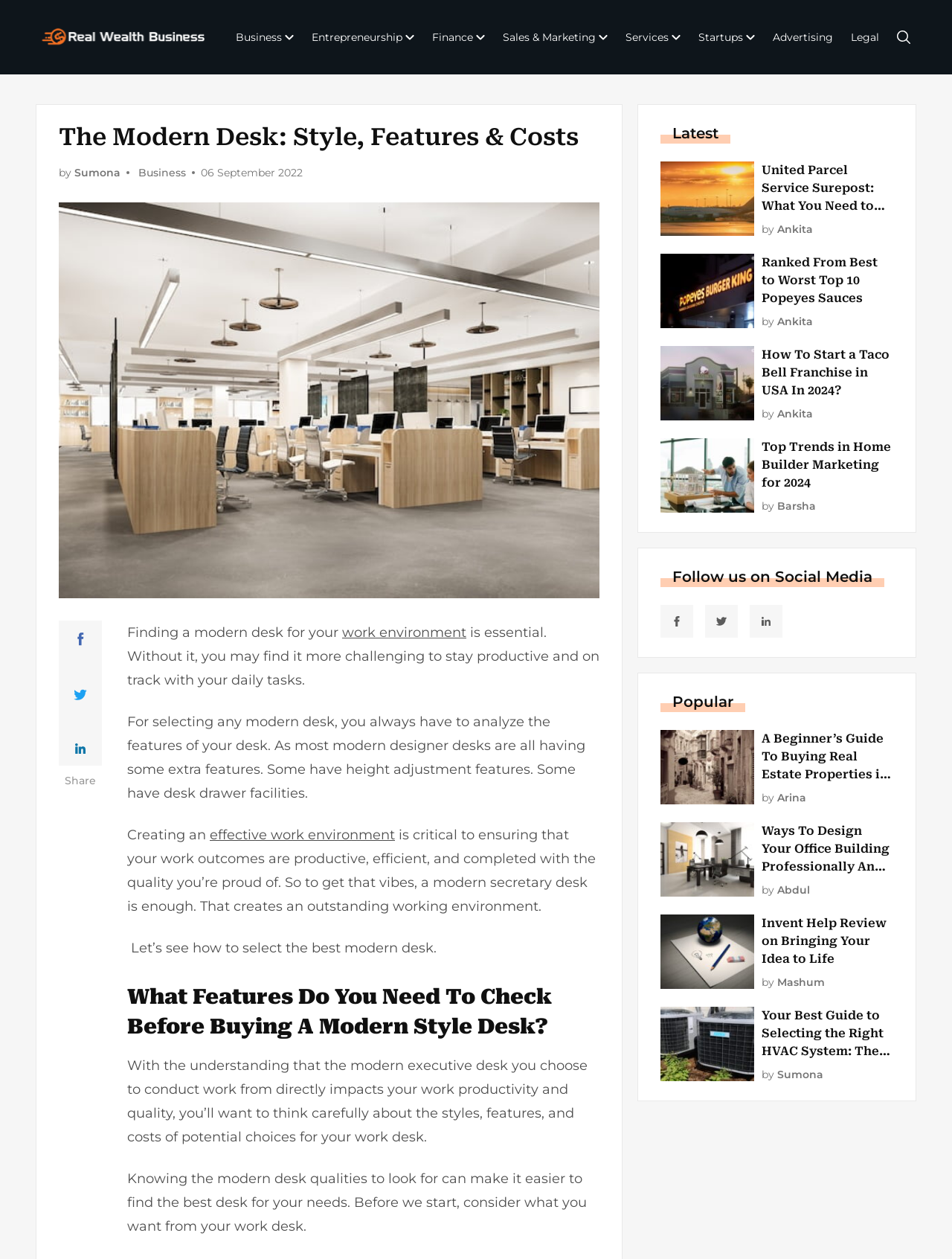Given the content of the image, can you provide a detailed answer to the question?
What is the purpose of the 'search-button'?

The 'search-button' is likely used to search for specific content or keywords within the webpage or the website. It is placed at the top right corner of the webpage, indicating its importance for users to quickly find what they are looking for.